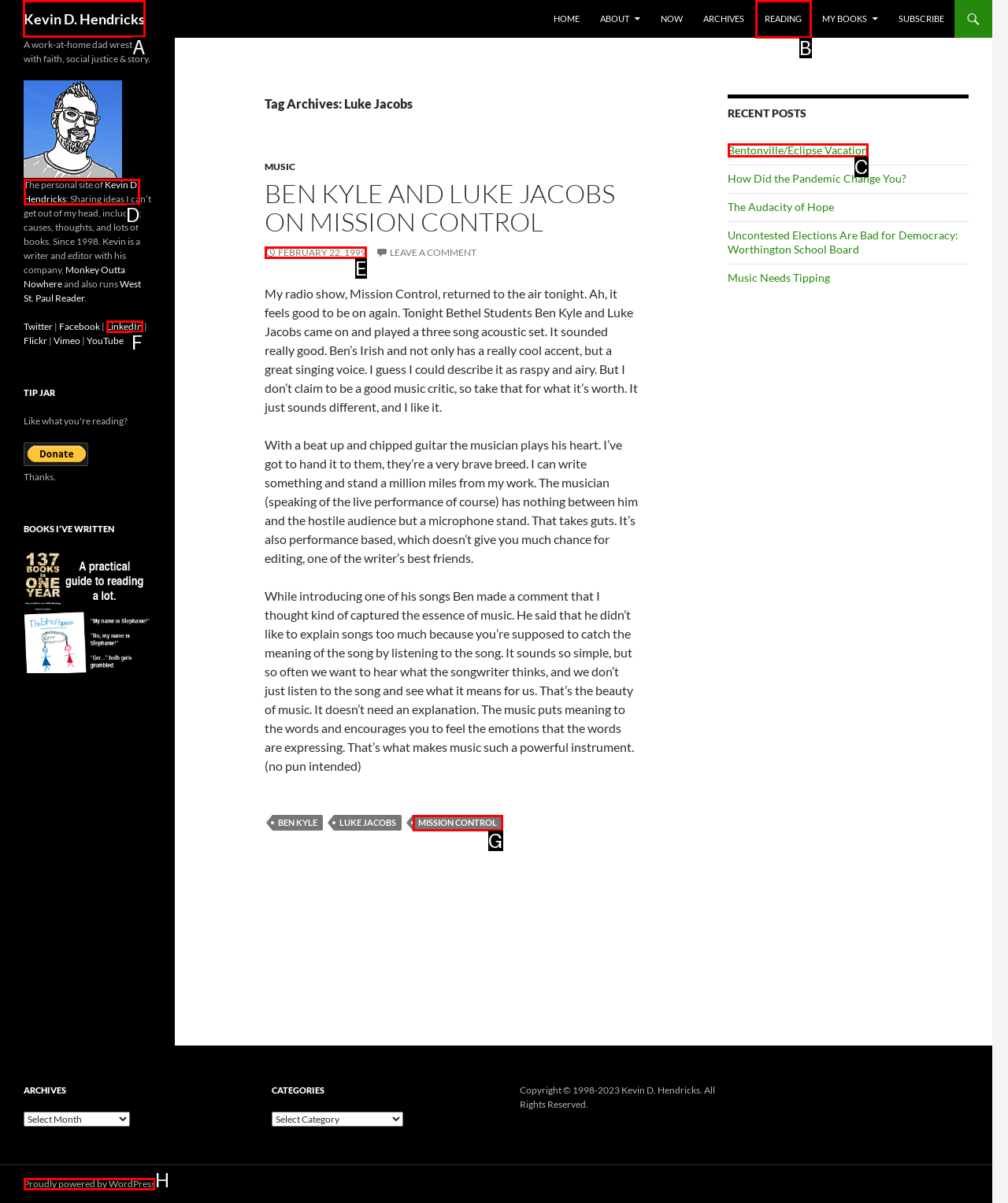Identify the letter of the correct UI element to fulfill the task: Visit Kevin D. Hendricks' profile from the given options in the screenshot.

A